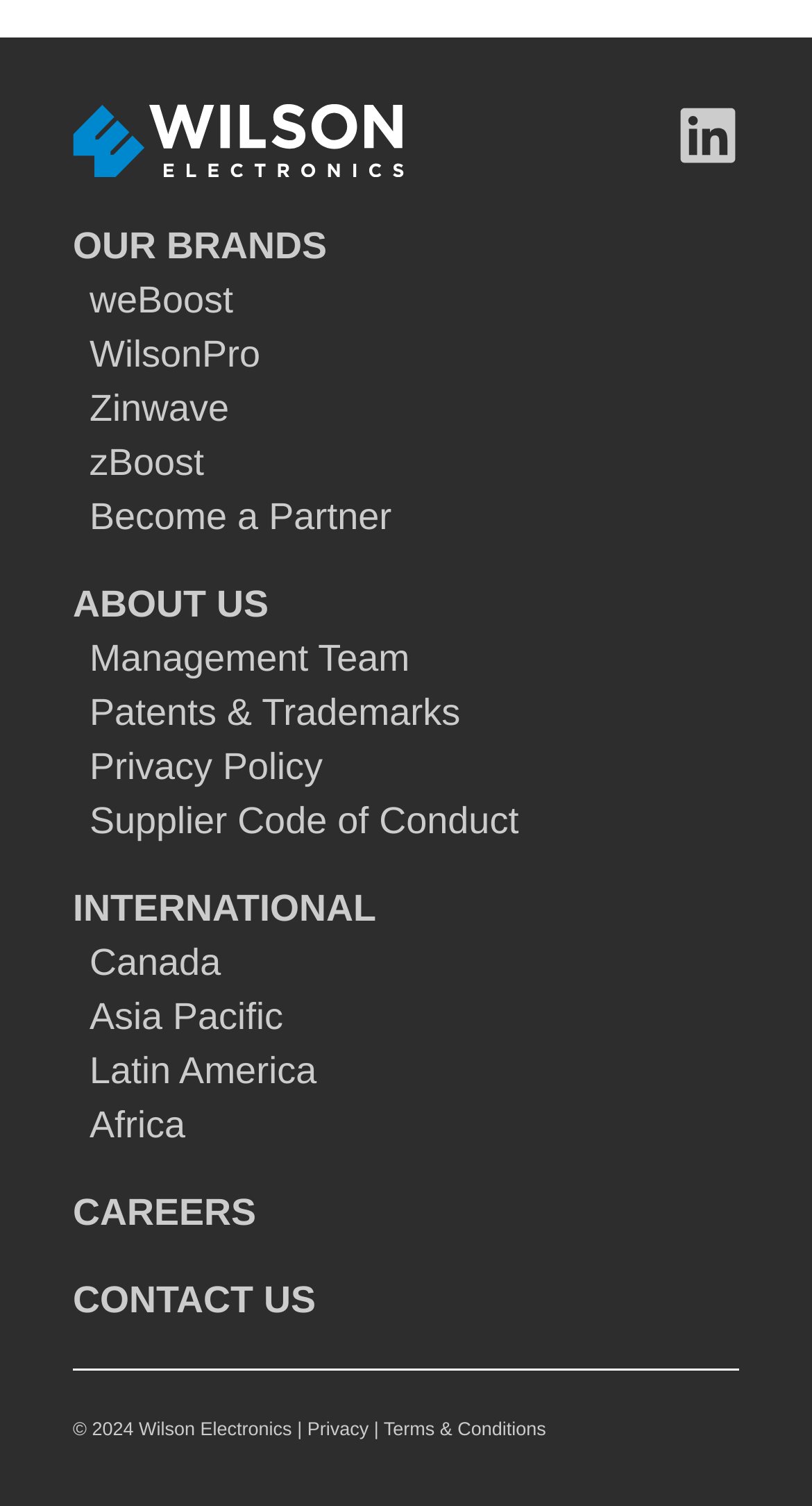Please determine the bounding box coordinates for the element with the description: "Privacy Policy".

[0.11, 0.496, 0.91, 0.521]